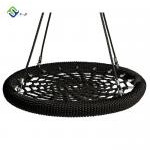Describe the image with as much detail as possible.

The image showcases a round "Bird's Nest" swing, designed for outdoor play. This swing features a spacious, net-like seat that provides a comfortable lounging area, ideal for children and young adventurers. Crafted from durable materials, including a galvanized steel frame and wear-resistant ropes, it promises a robust structure with a weight capacity exceeding 500 kg. The swing’s playful design is perfect for various age groups, particularly children aged 5 to 12 years. With customization options available, it can blend seamlessly into any playground setting, enhancing outdoor fun and activity.